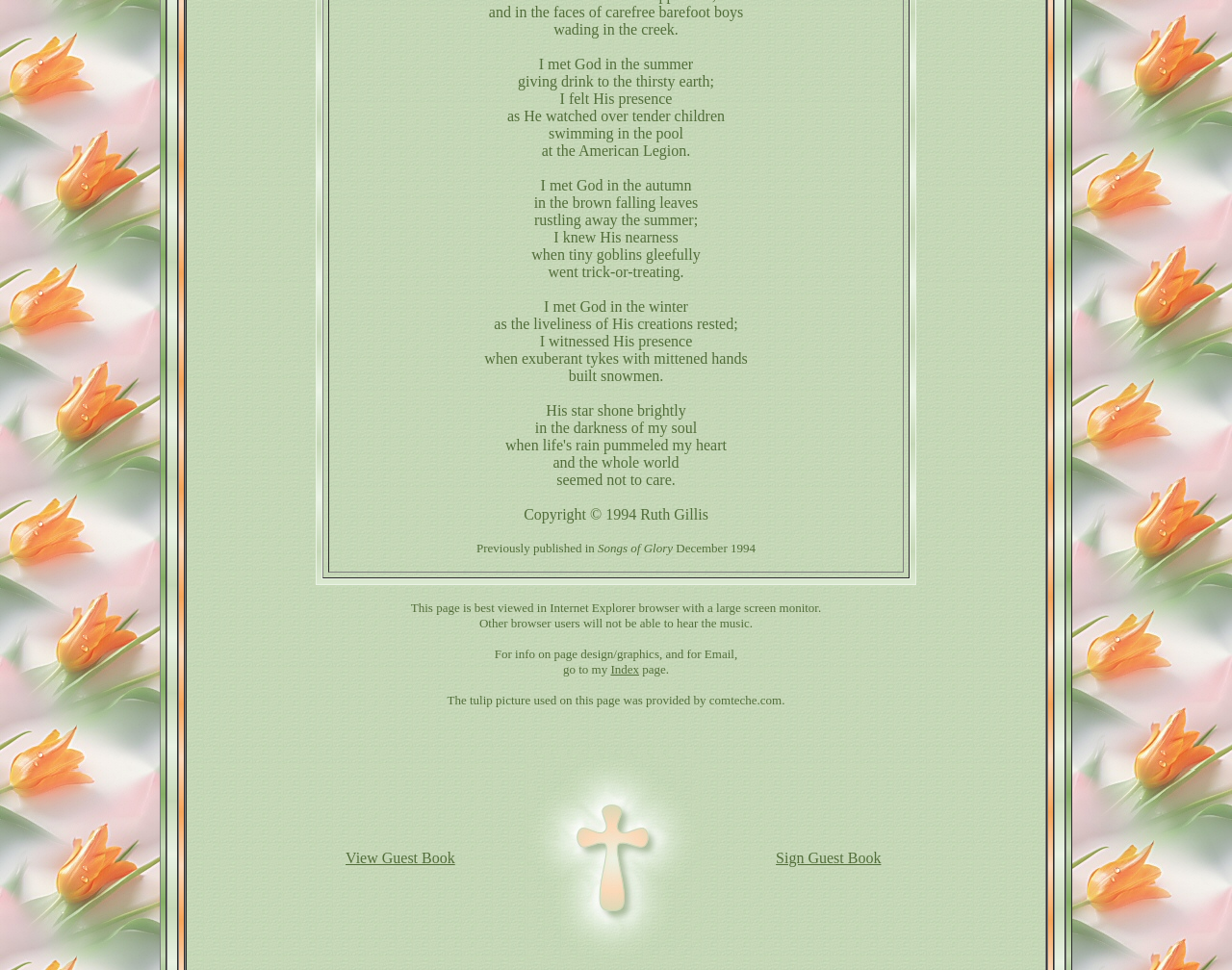Using the description "Sign Guest Book", locate and provide the bounding box of the UI element.

[0.63, 0.875, 0.715, 0.892]